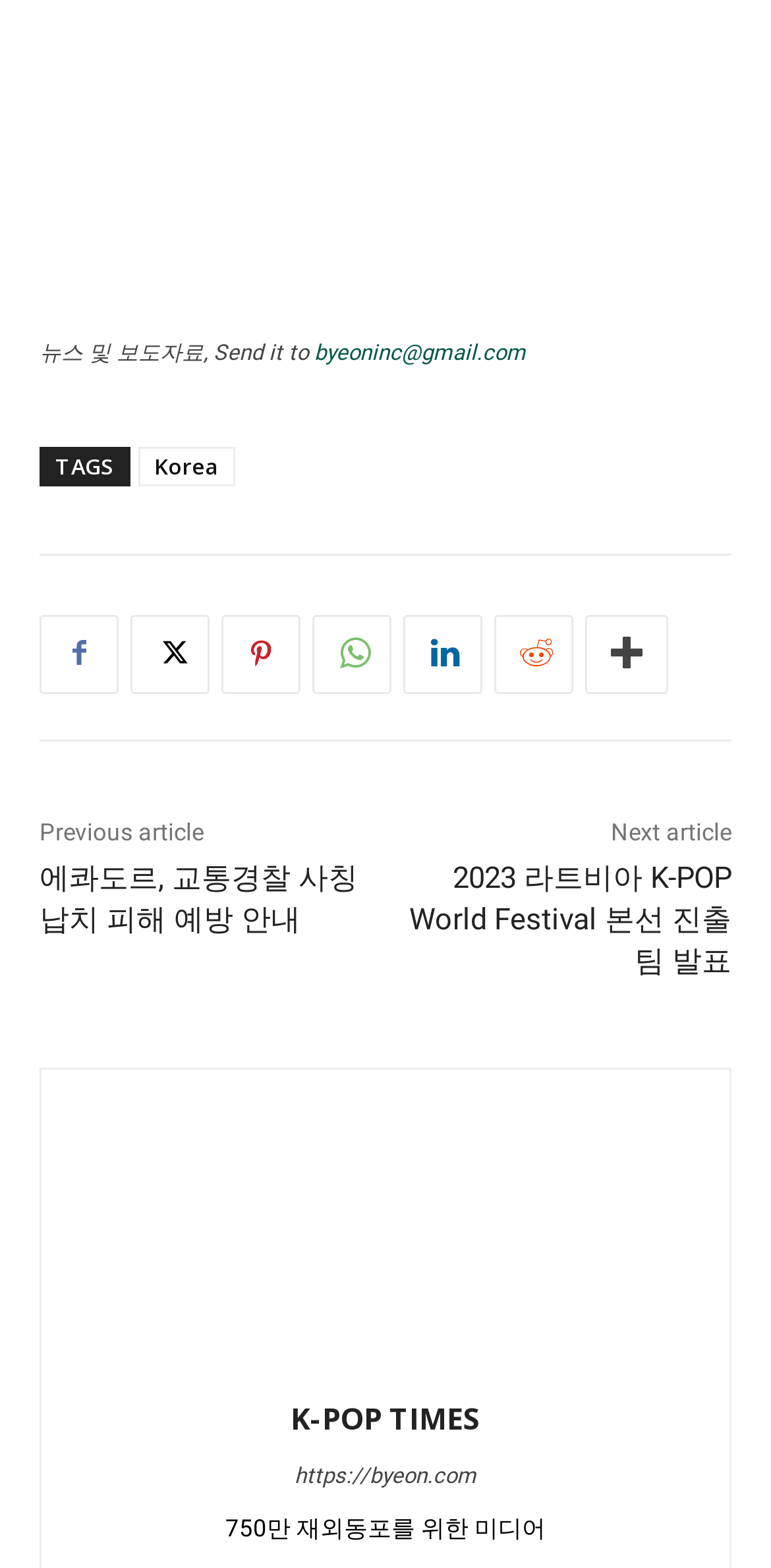Using the details in the image, give a detailed response to the question below:
What is the title of the previous article?

The title of the previous article can be found in the link element with the text '에콰도르, 교통경찰 사칭 납치 피해 예방 안내' which is located below the 'Previous article' static text.